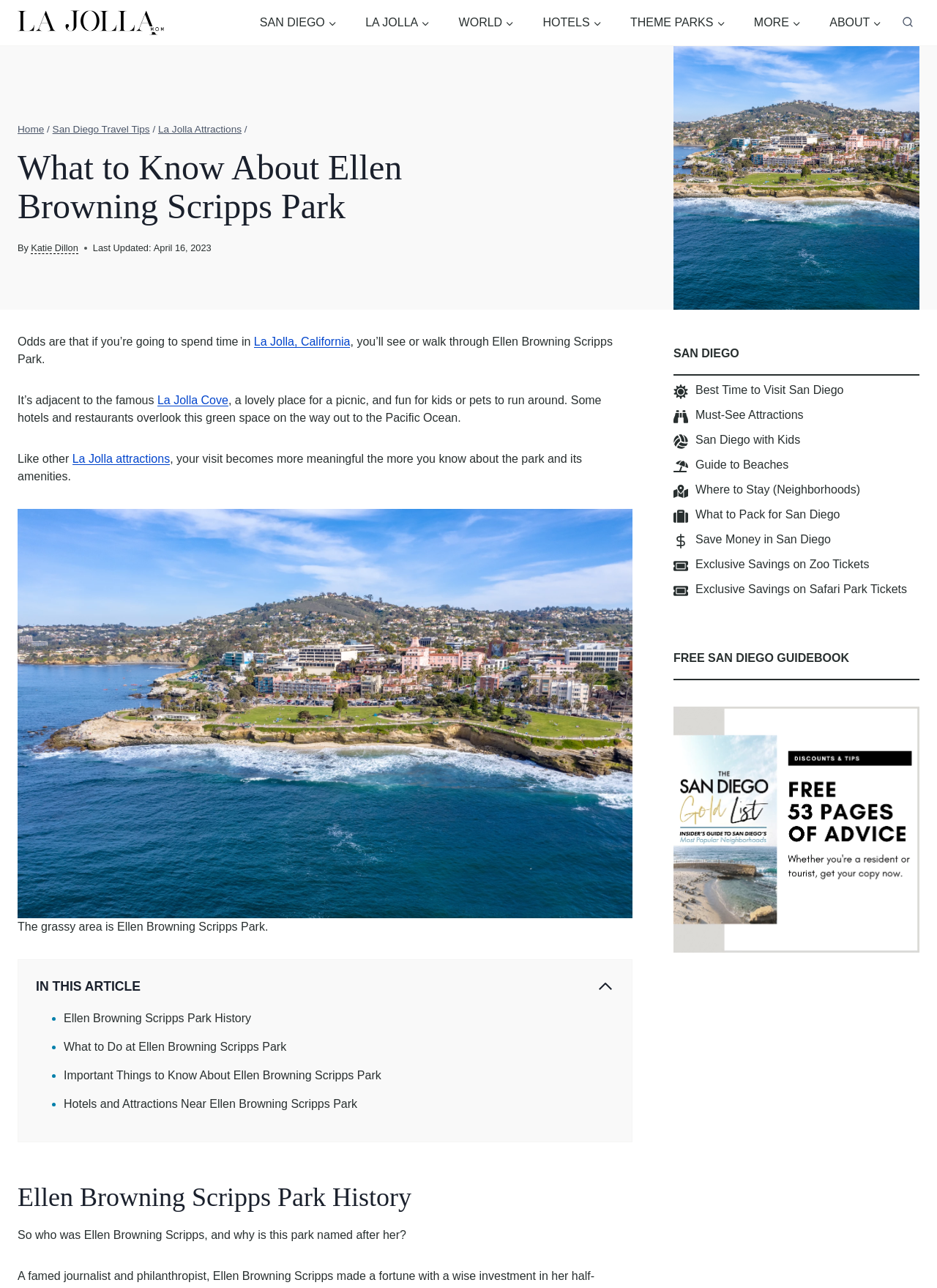What is the purpose of the 'Table of Contents' section?
Look at the webpage screenshot and answer the question with a detailed explanation.

The purpose of the 'Table of Contents' section is to navigate the article, which is indicated by the links to different sections of the article, such as 'Ellen Browning Scripps Park History' and 'What to Do at Ellen Browning Scripps Park'.